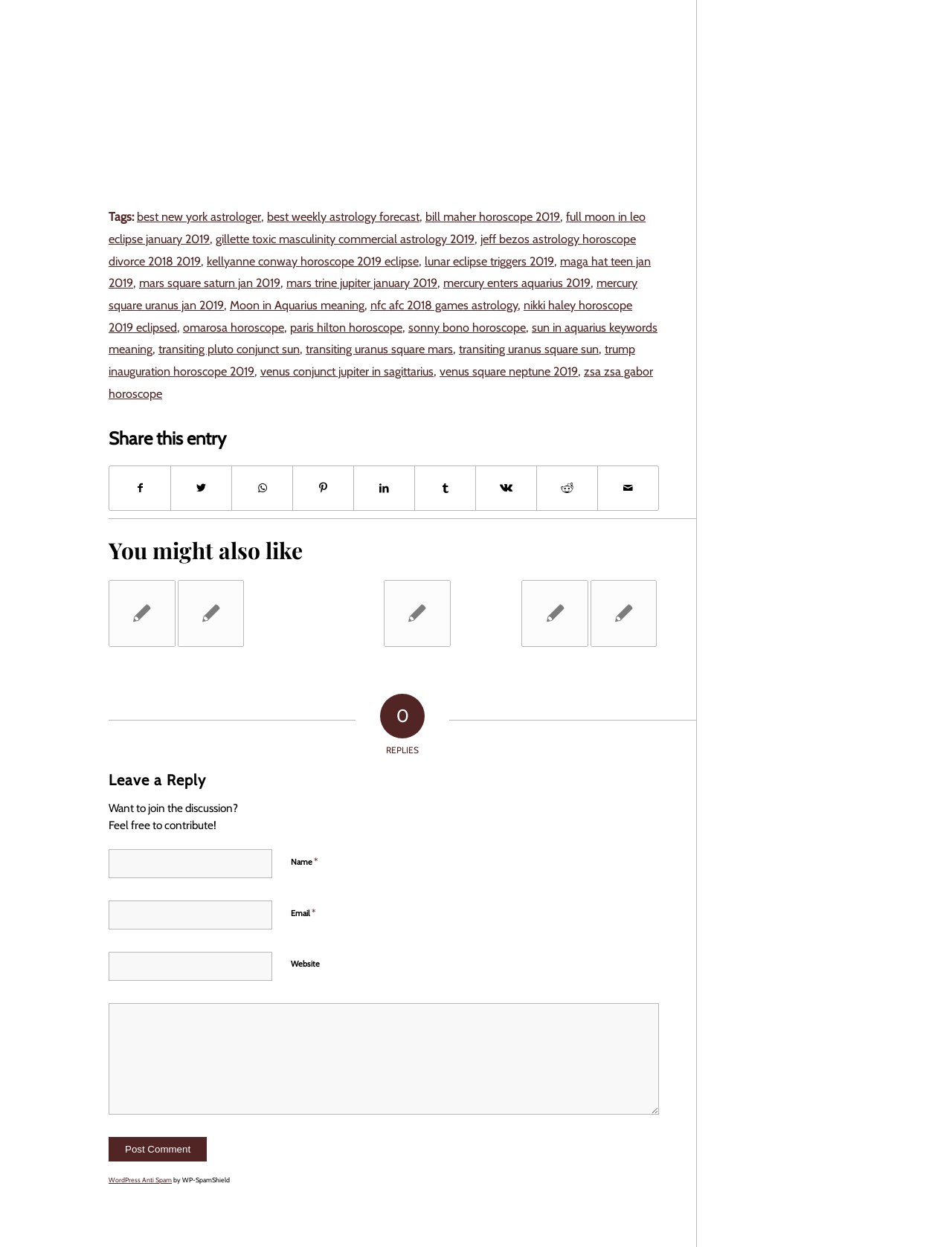Can you pinpoint the bounding box coordinates for the clickable element required for this instruction: "Share on Facebook"? The coordinates should be four float numbers between 0 and 1, i.e., [left, top, right, bottom].

[0.115, 0.374, 0.179, 0.409]